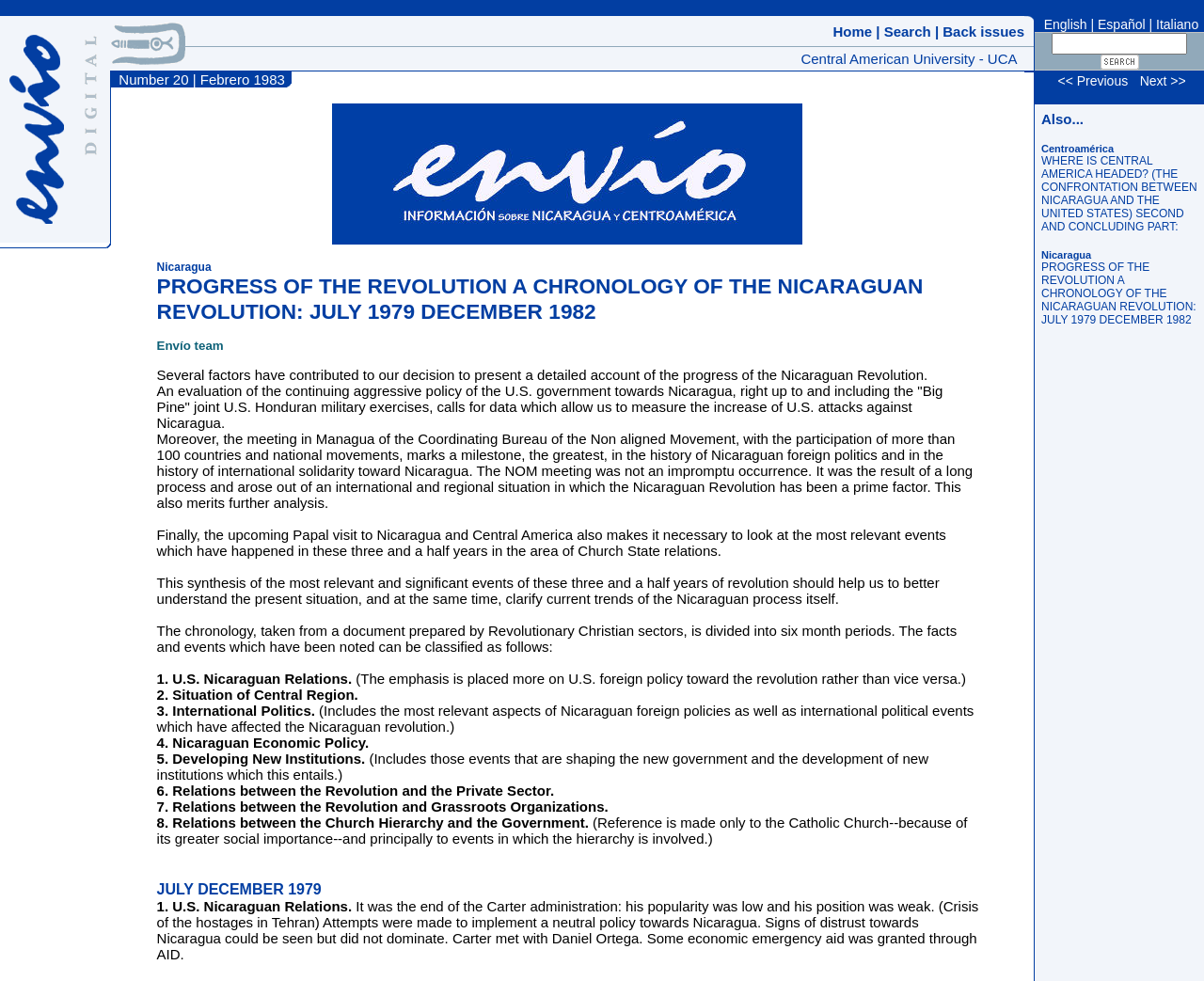Please provide a brief answer to the following inquiry using a single word or phrase:
What is the name of the university mentioned?

Central American University - UCA